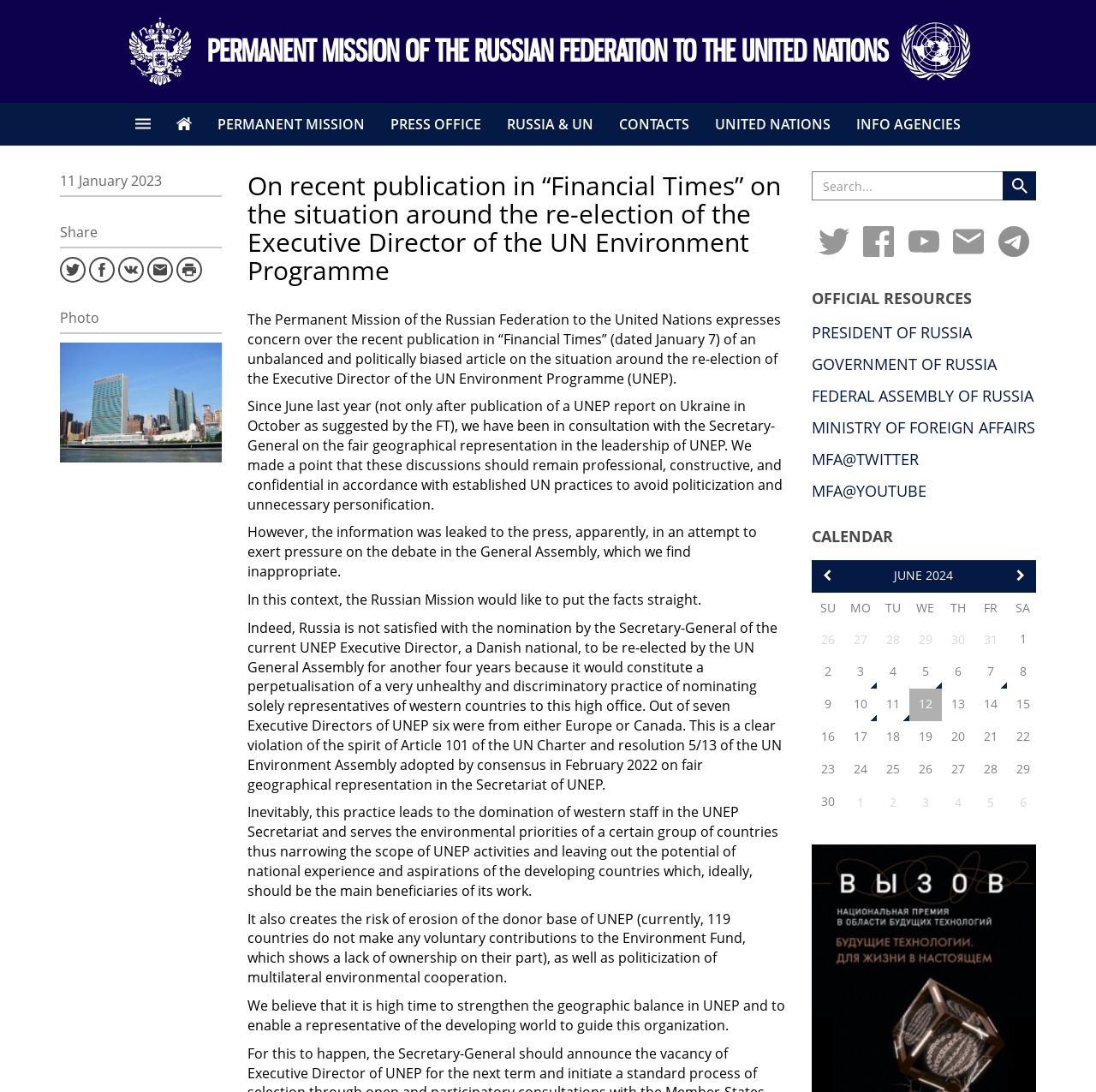Answer in one word or a short phrase: 
What is the purpose of the search bar?

To search the website